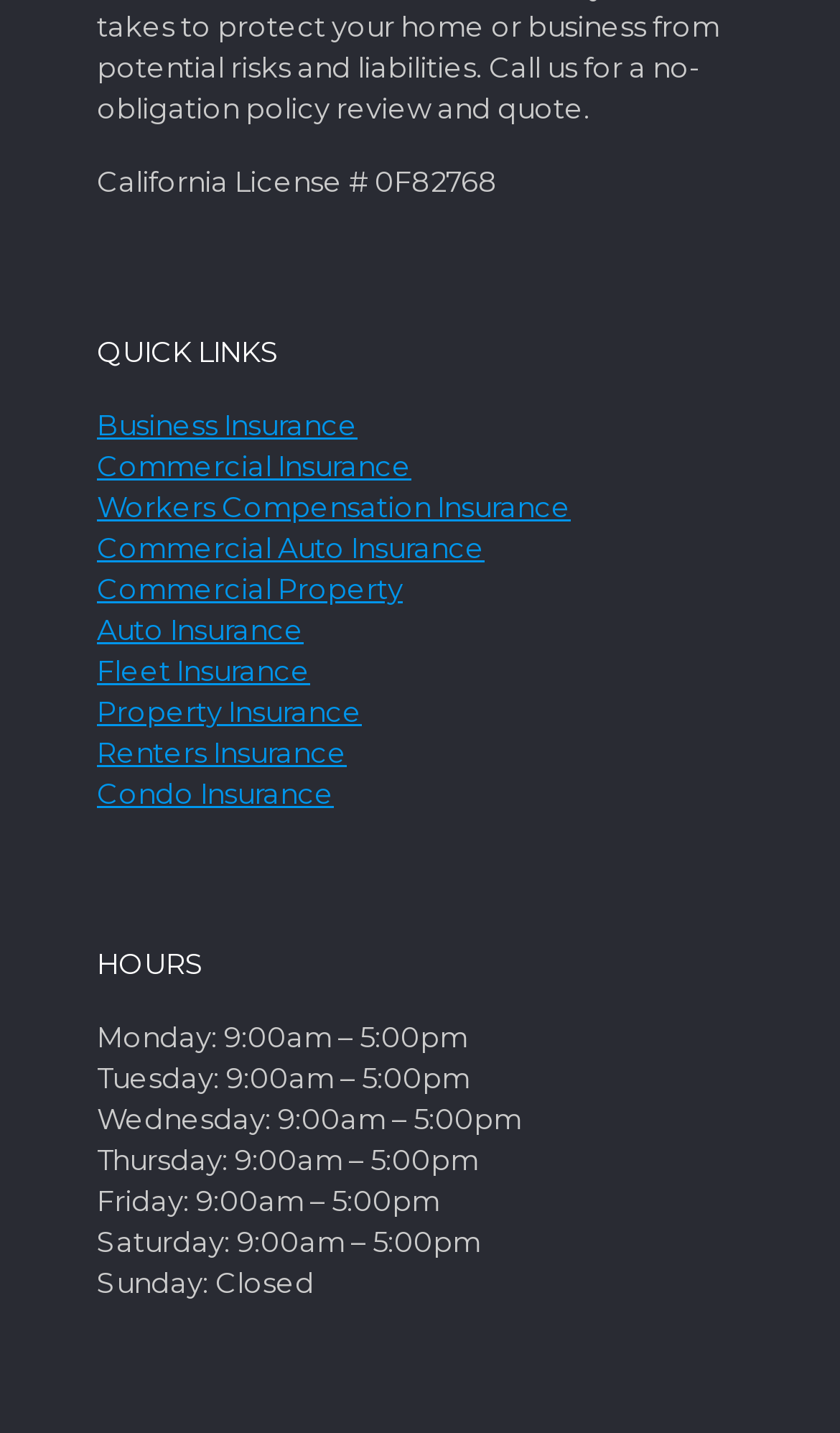Locate the bounding box coordinates of the item that should be clicked to fulfill the instruction: "visit Millennial American Dream".

None